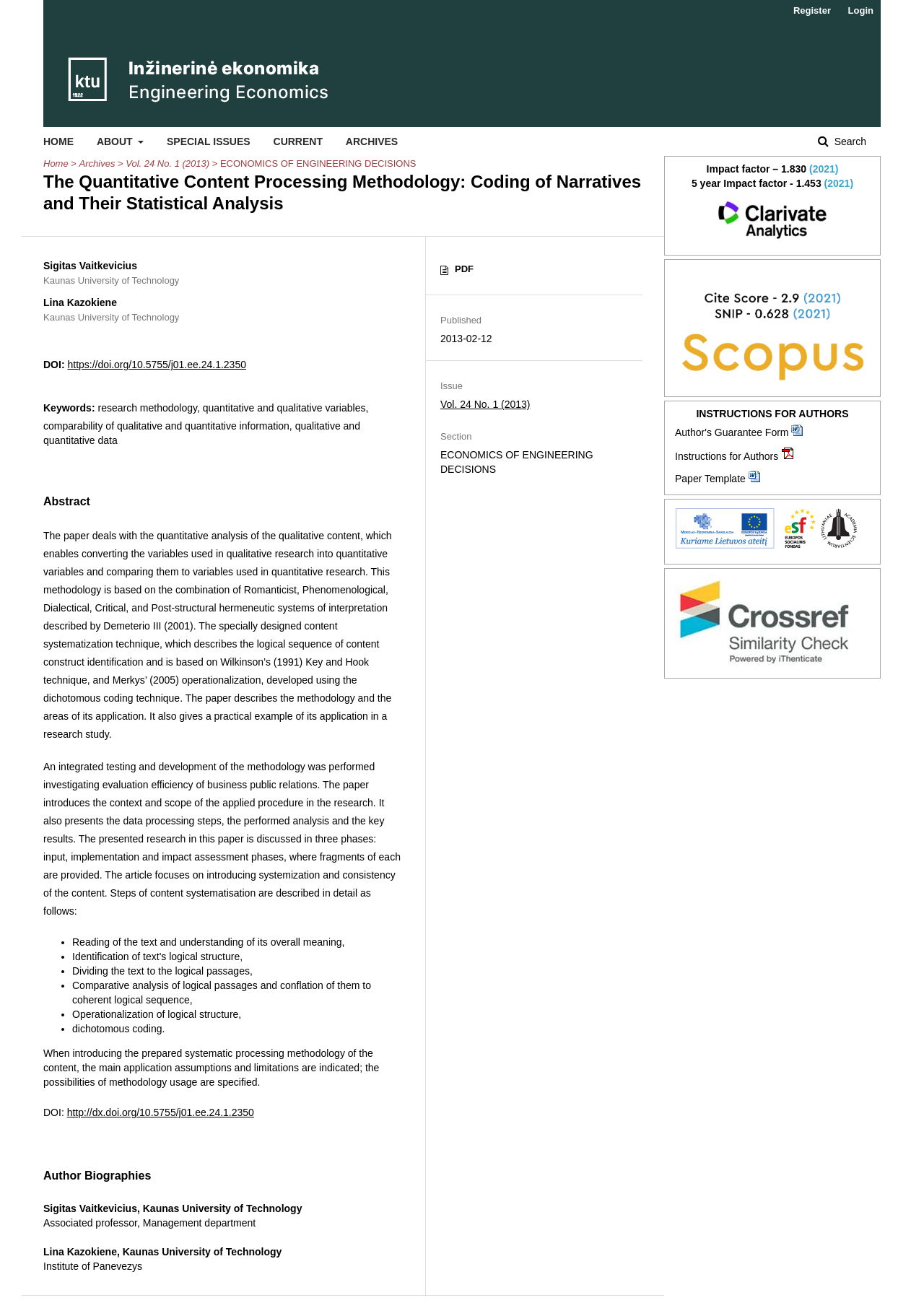Could you indicate the bounding box coordinates of the region to click in order to complete this instruction: "View the current issue".

[0.296, 0.098, 0.349, 0.12]